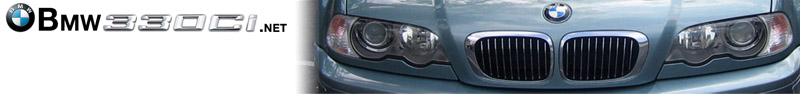What is the purpose of the website BMW330ci.net?
Refer to the image and respond with a one-word or short-phrase answer.

DIY guides and maintenance information